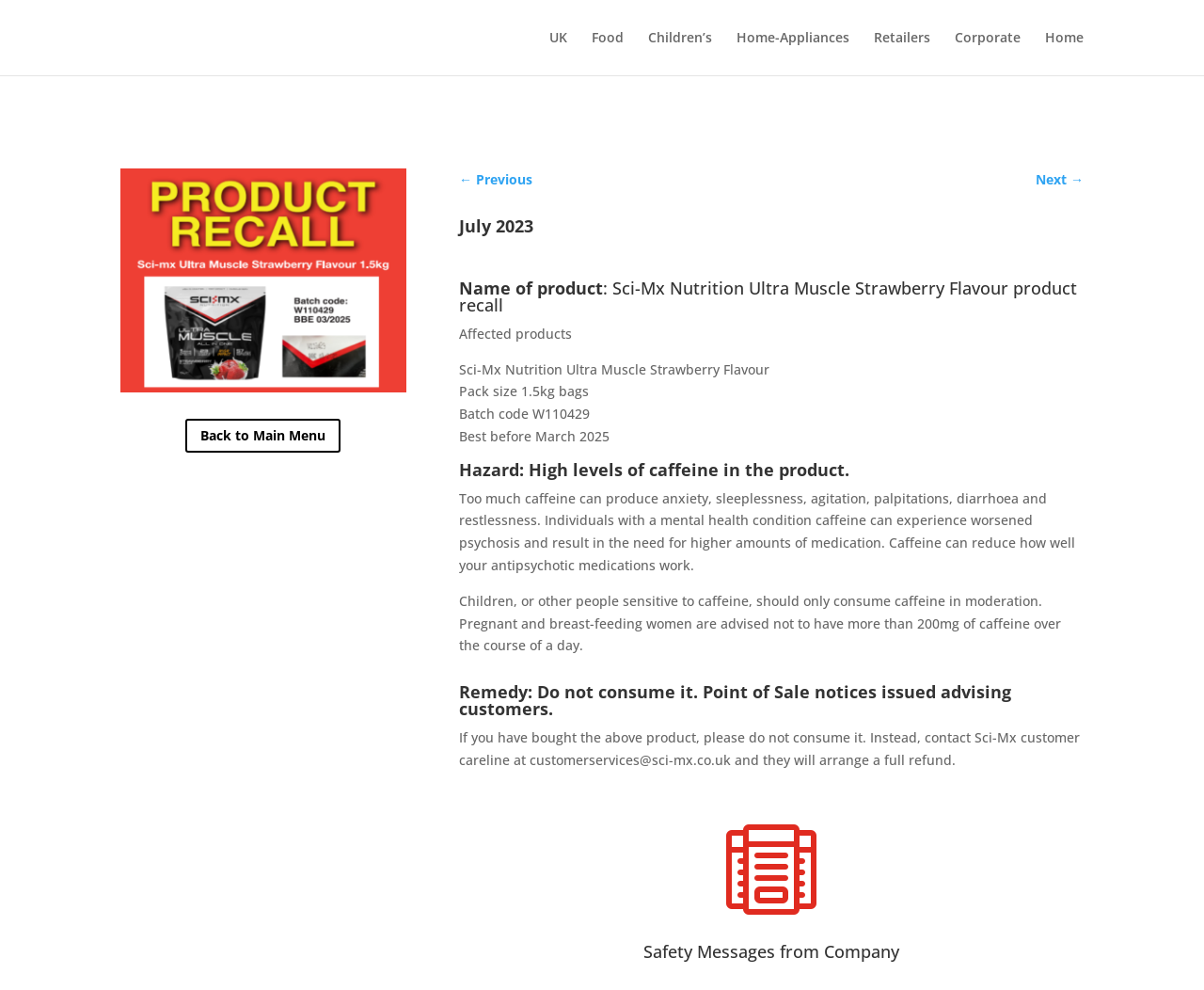Predict the bounding box coordinates of the UI element that matches this description: "Home". The coordinates should be in the format [left, top, right, bottom] with each value between 0 and 1.

[0.868, 0.031, 0.9, 0.076]